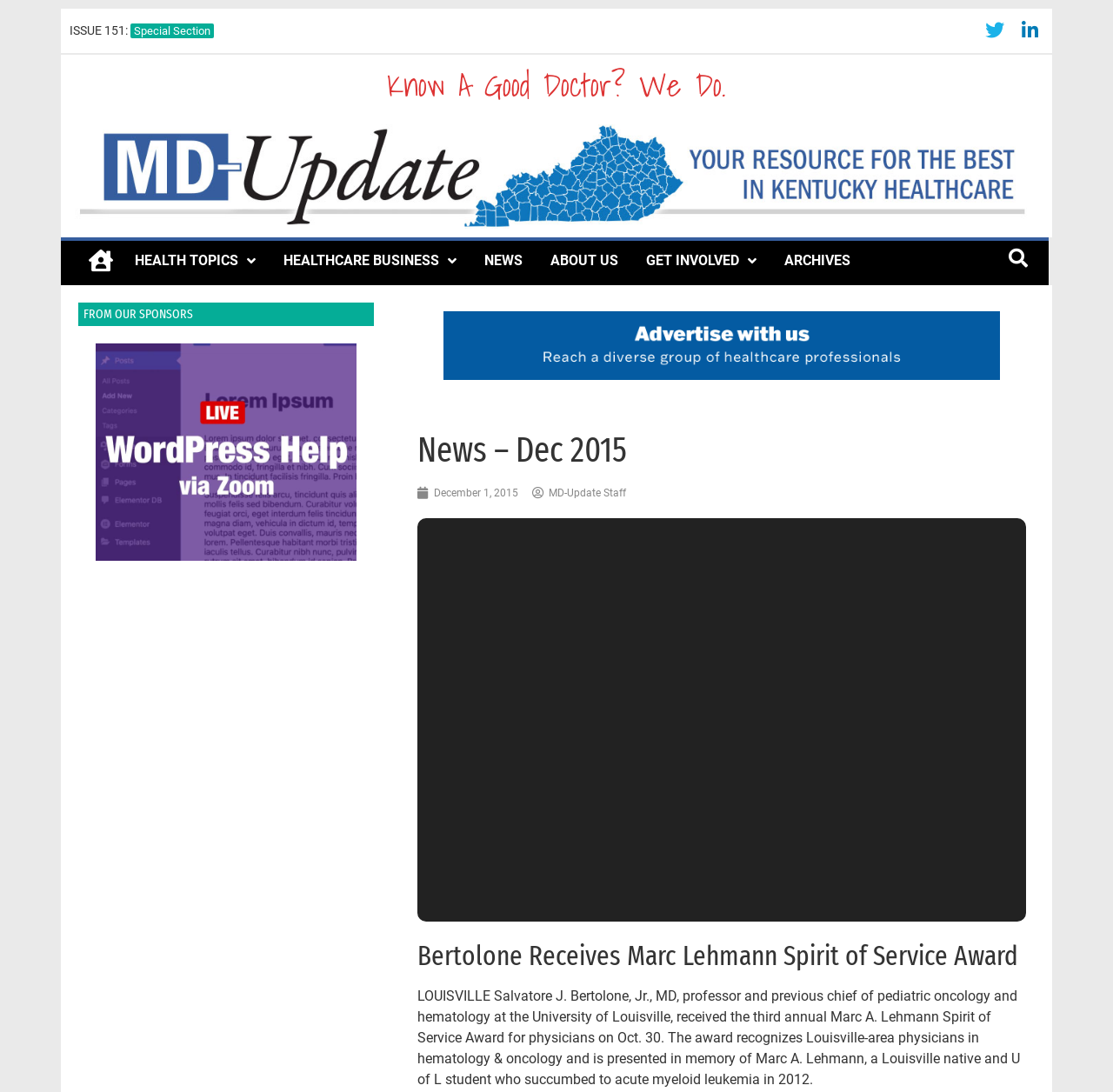Generate a thorough explanation of the webpage's elements.

The webpage appears to be a news article from the "MD Update" section, dated December 2015. At the top, there is a header section with links to various categories, including "Special Section", "Twitter", and "Linkedin-in". Below this, there is a prominent heading "Know A Good Doctor? We Do.".

On the left side, there is a navigation menu with links to "HEALTH TOPICS", "HEALTHCARE BUSINESS", "NEWS", "ABOUT US", "GET INVOLVED", and "ARCHIVES". Each of these links has a dropdown menu. There is also a search bar at the top right corner with a "Search" button.

The main content of the page is divided into two sections. The top section has a heading "FROM OUR SPONSORS" and contains two links. The bottom section has a heading "News – Dec 2015" and features a news article with the title "Bertolone Receives Marc Lehmann Spirit of Service Award". The article is dated December 1, 2015, and is attributed to "MD-Update Staff". The text of the article describes Salvatore J. Bertolone, Jr., MD, receiving the Marc A. Lehmann Spirit of Service Award for physicians.